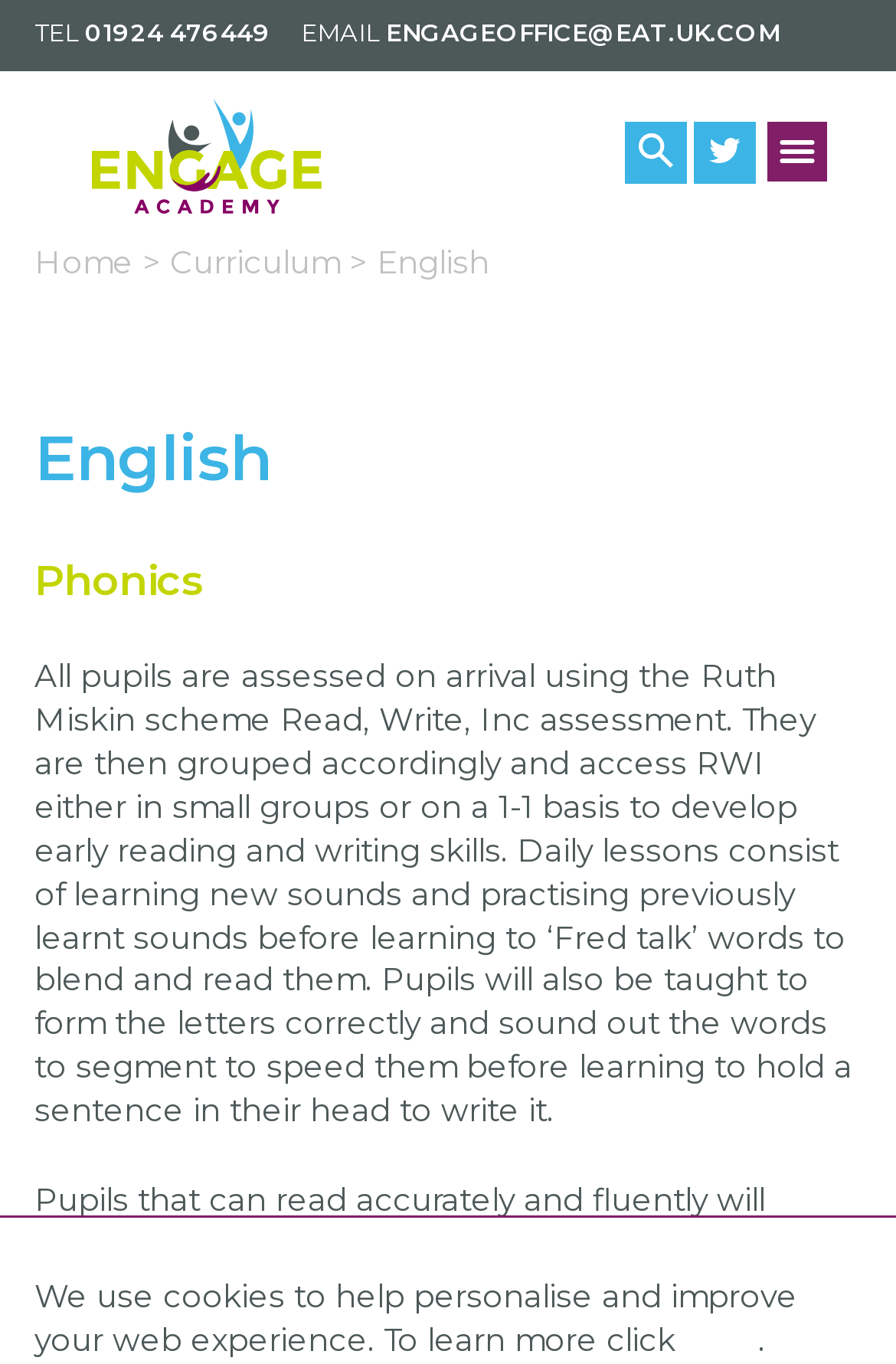Please find the bounding box coordinates of the element that needs to be clicked to perform the following instruction: "Click the menu button". The bounding box coordinates should be four float numbers between 0 and 1, represented as [left, top, right, bottom].

[0.871, 0.097, 0.909, 0.124]